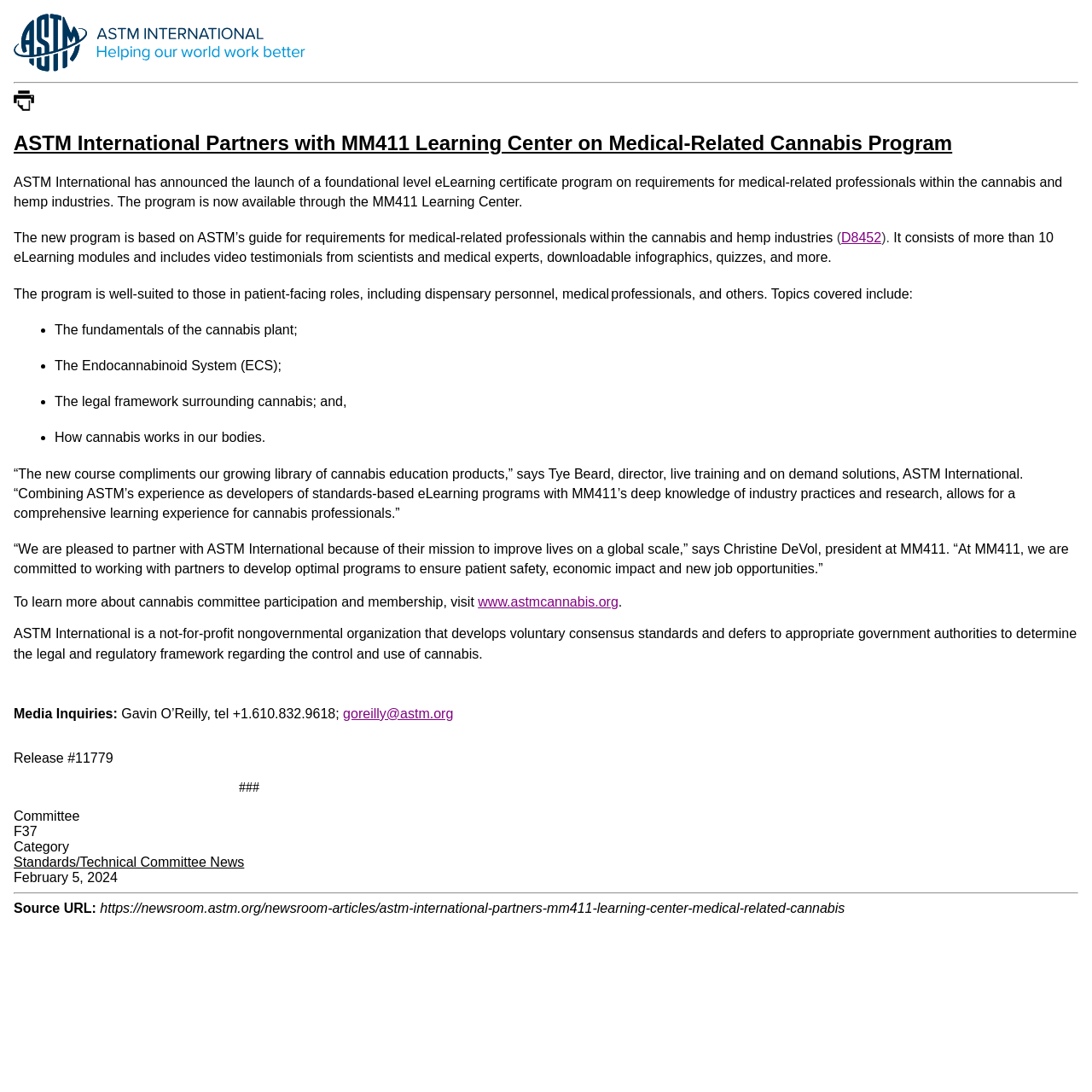What is the purpose of the program?
Please provide a comprehensive answer based on the information in the image.

The purpose of the program is to ensure patient safety, as mentioned in the quote from Christine DeVol, president at MM411, which also includes economic impact and new job opportunities.